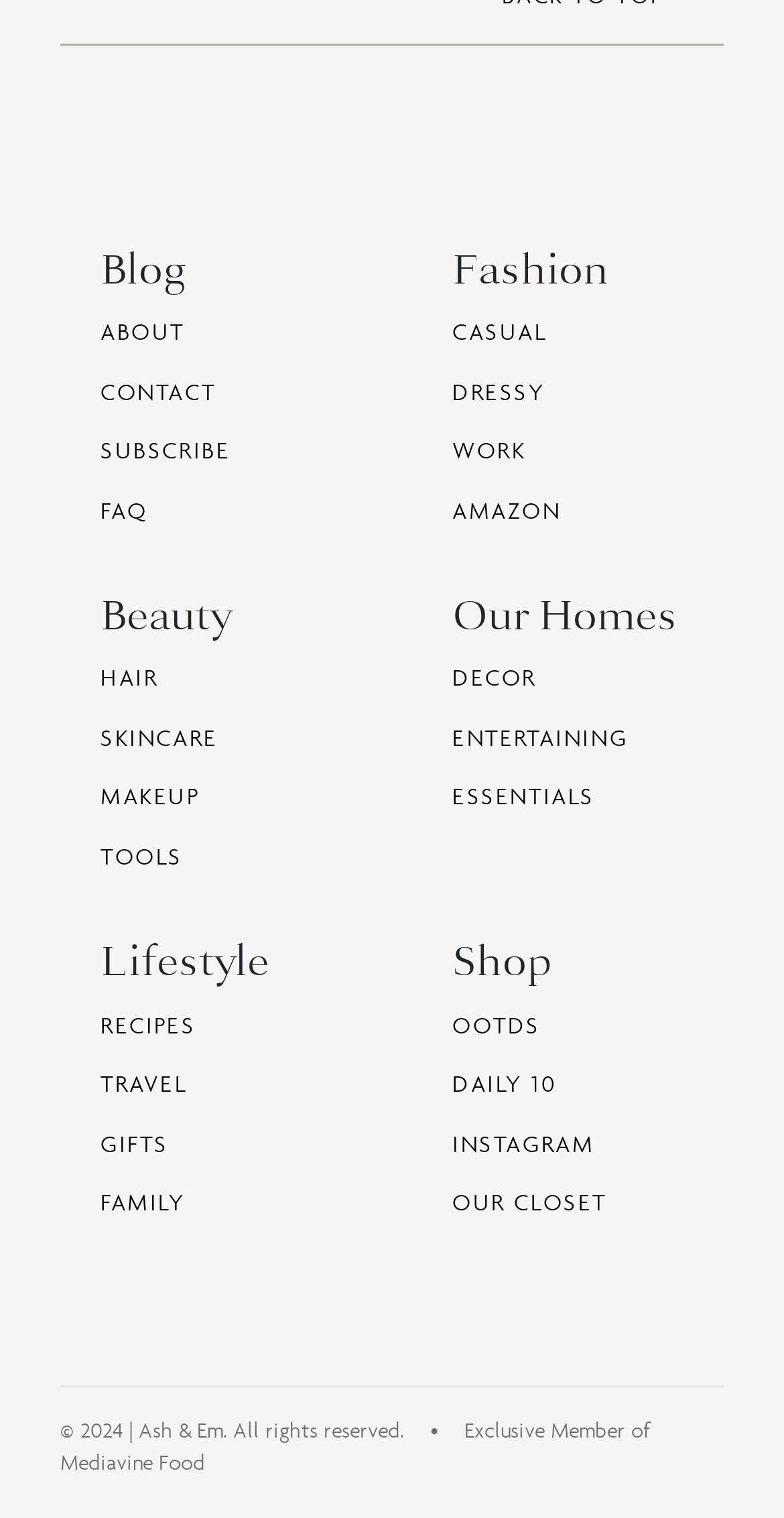Mark the bounding box of the element that matches the following description: "Subscribe".

[0.128, 0.285, 0.423, 0.311]